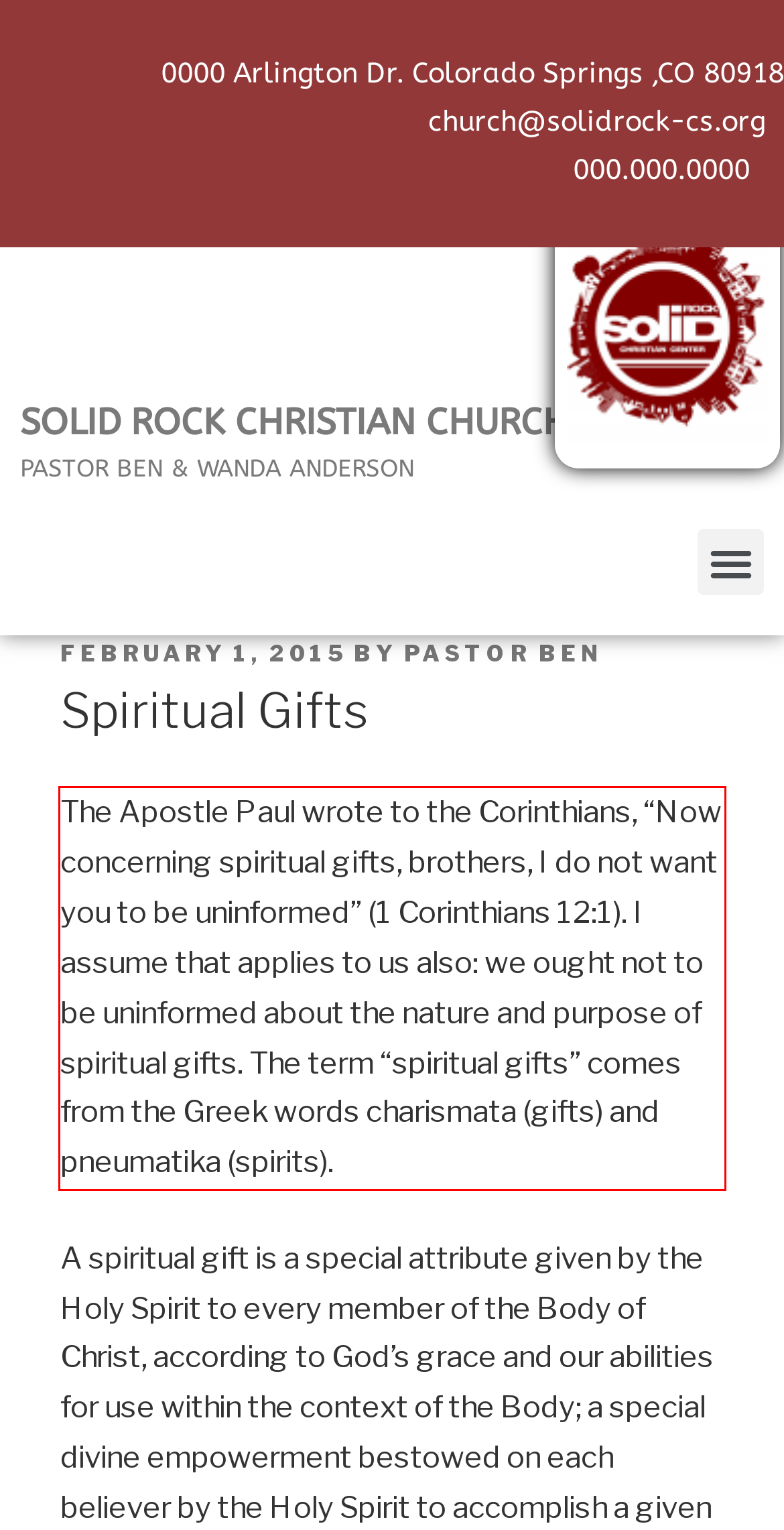Please perform OCR on the text content within the red bounding box that is highlighted in the provided webpage screenshot.

The Apostle Paul wrote to the Corinthians, “Now concerning spiritual gifts, brothers, I do not want you to be uninformed” (1 Corinthians 12:1). I assume that applies to us also: we ought not to be uninformed about the nature and purpose of spiritual gifts. The term “spiritual gifts” comes from the Greek words charismata (gifts) and pneumatika (spirits).